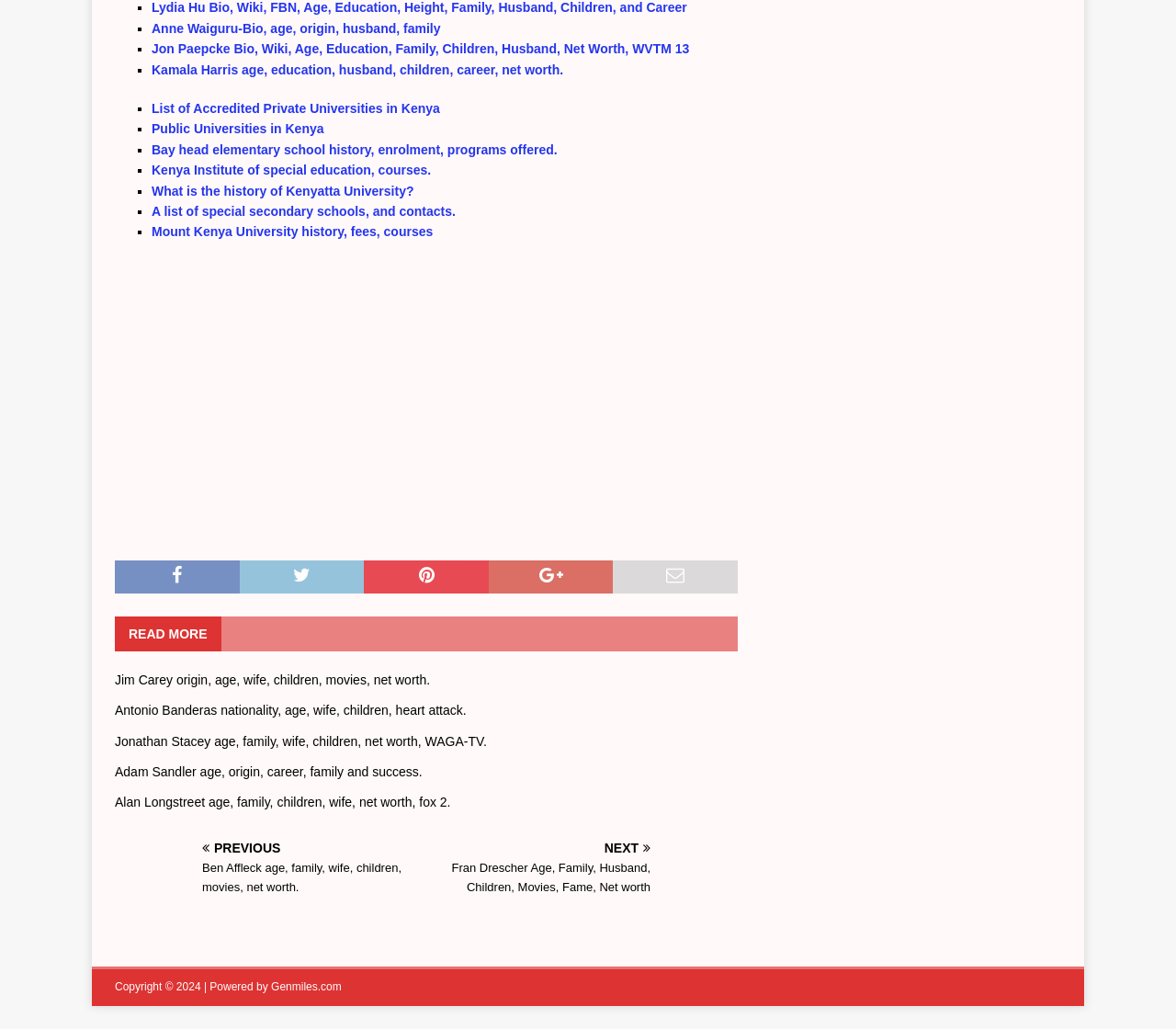Identify the bounding box coordinates of the element to click to follow this instruction: 'Learn about Jim Carey's origin and net worth'. Ensure the coordinates are four float values between 0 and 1, provided as [left, top, right, bottom].

[0.098, 0.653, 0.366, 0.668]